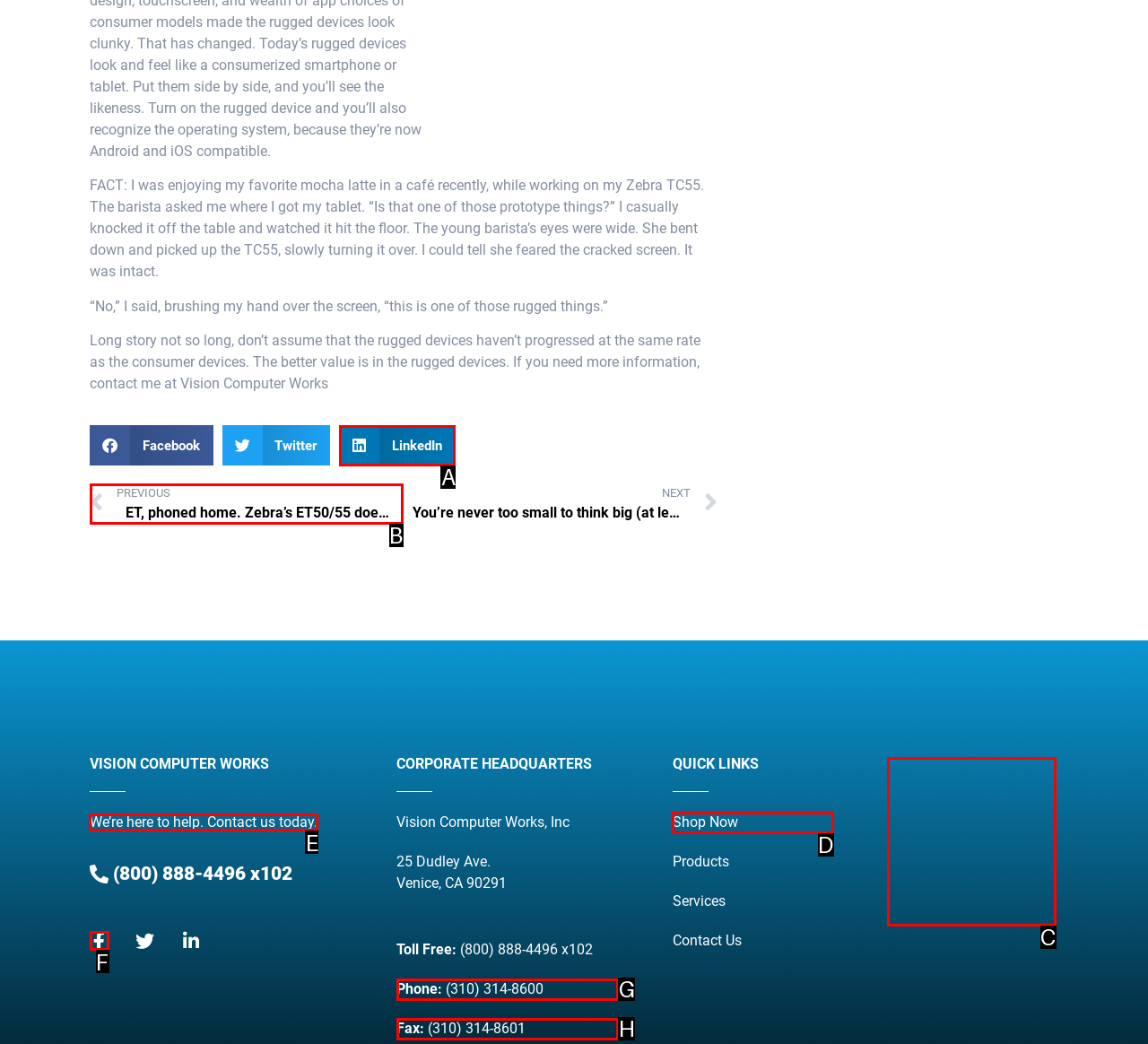Which UI element should be clicked to perform the following task: Contact us today? Answer with the corresponding letter from the choices.

E